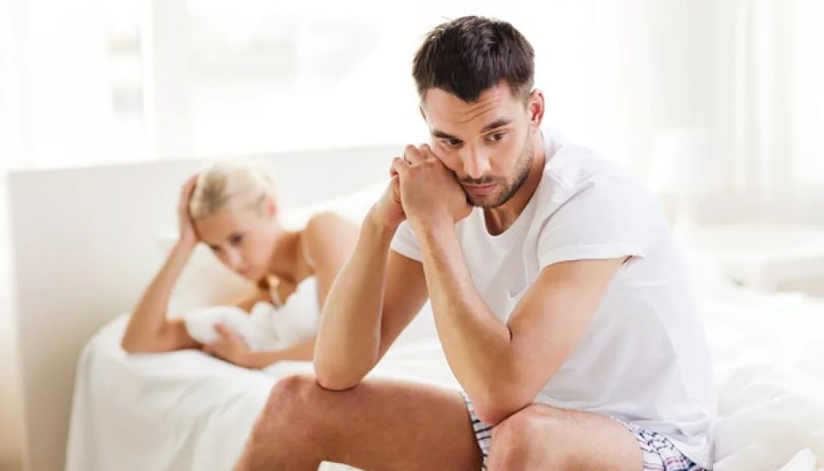What is the woman in the background doing?
Kindly answer the question with as much detail as you can.

The woman in the background appears distressed, resting her head on her hand as she contemplates her own thoughts, illustrating the silent struggle that can exist in relationships affected by erectile dysfunction.